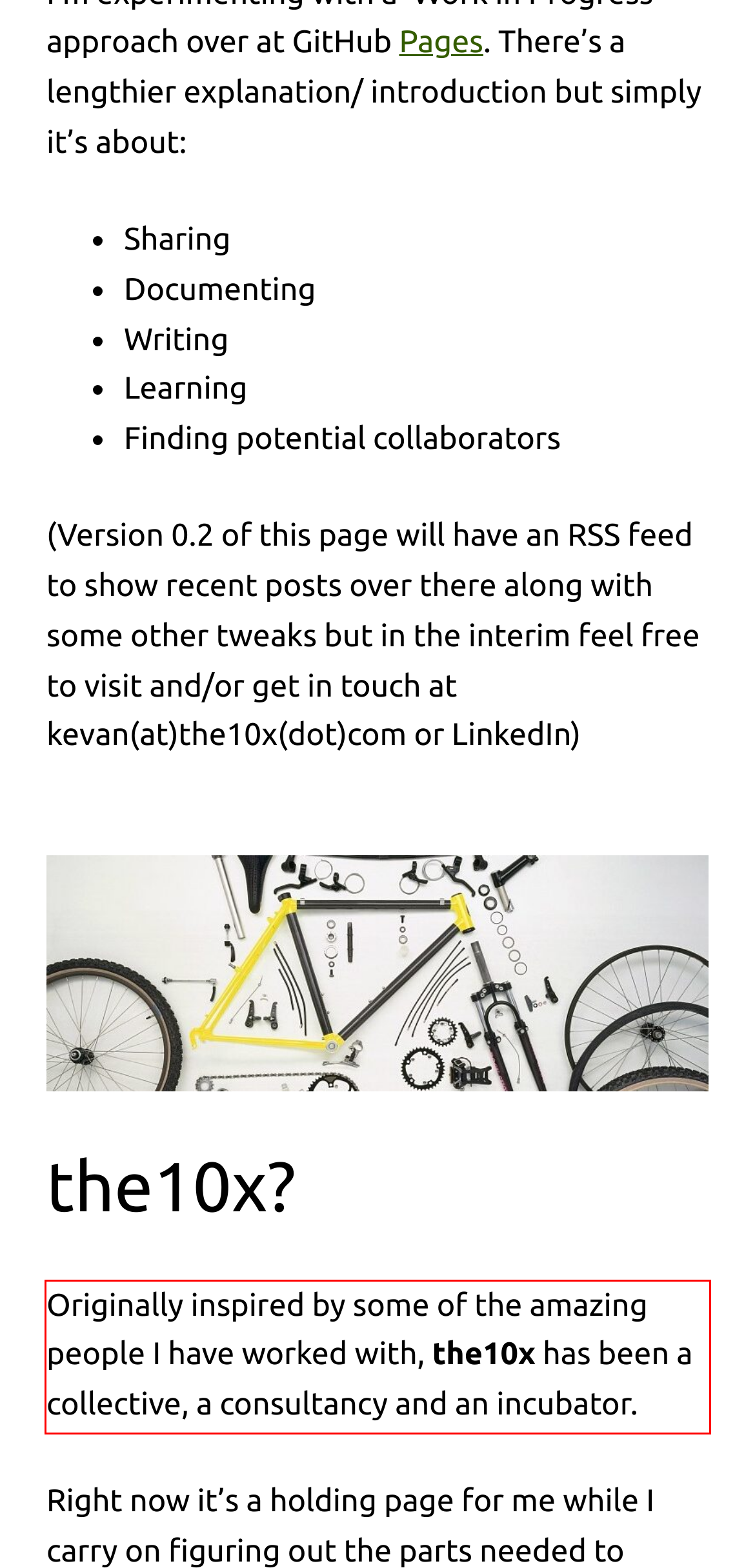Please extract the text content from the UI element enclosed by the red rectangle in the screenshot.

Originally inspired by some of the amazing people I have worked with, the10x has been a collective, a consultancy and an incubator.